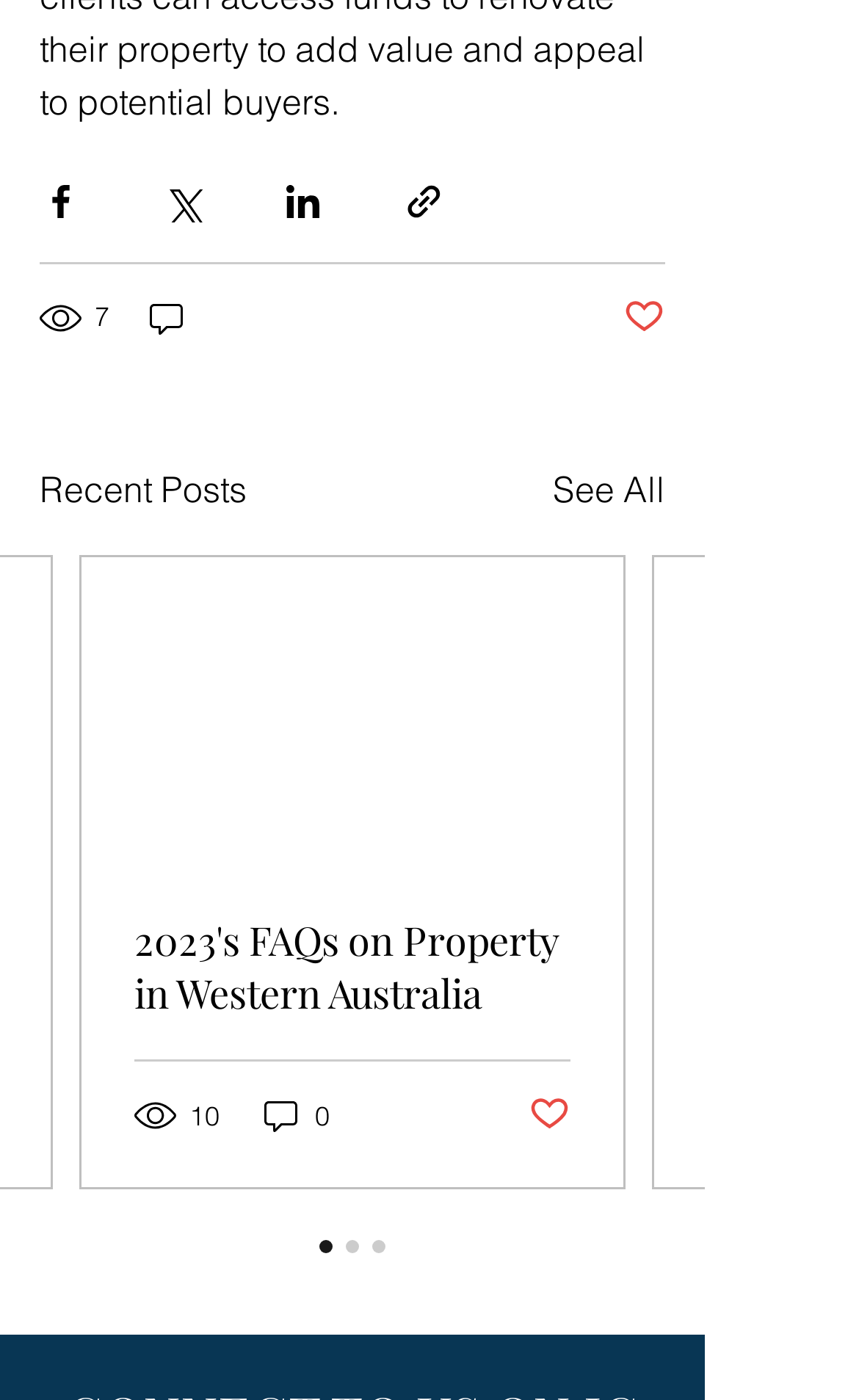Can the user like the first post?
Using the picture, provide a one-word or short phrase answer.

Yes